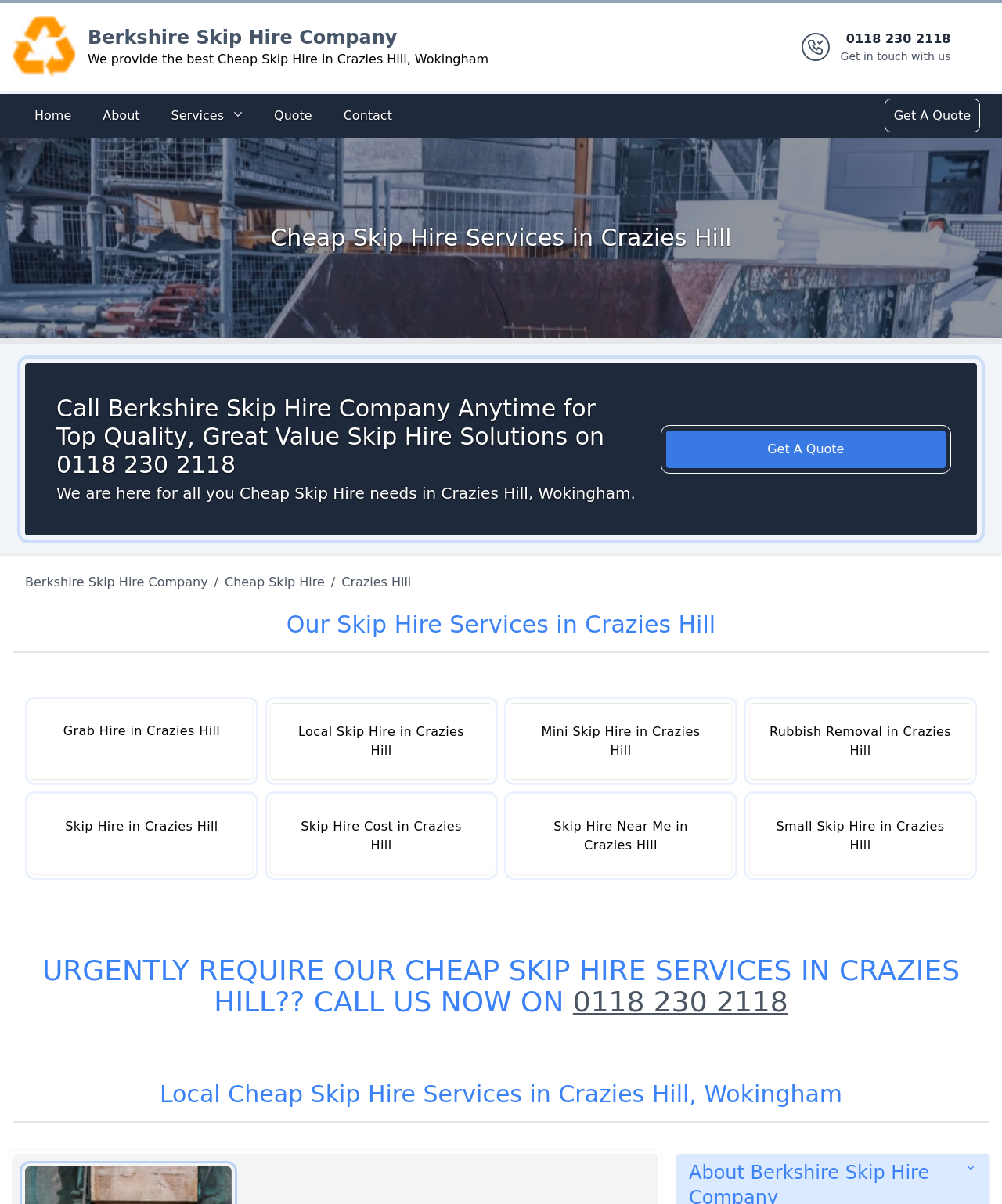Using the webpage screenshot, locate the HTML element that fits the following description and provide its bounding box: "Berkshire Skip Hire Company".

[0.025, 0.476, 0.214, 0.492]